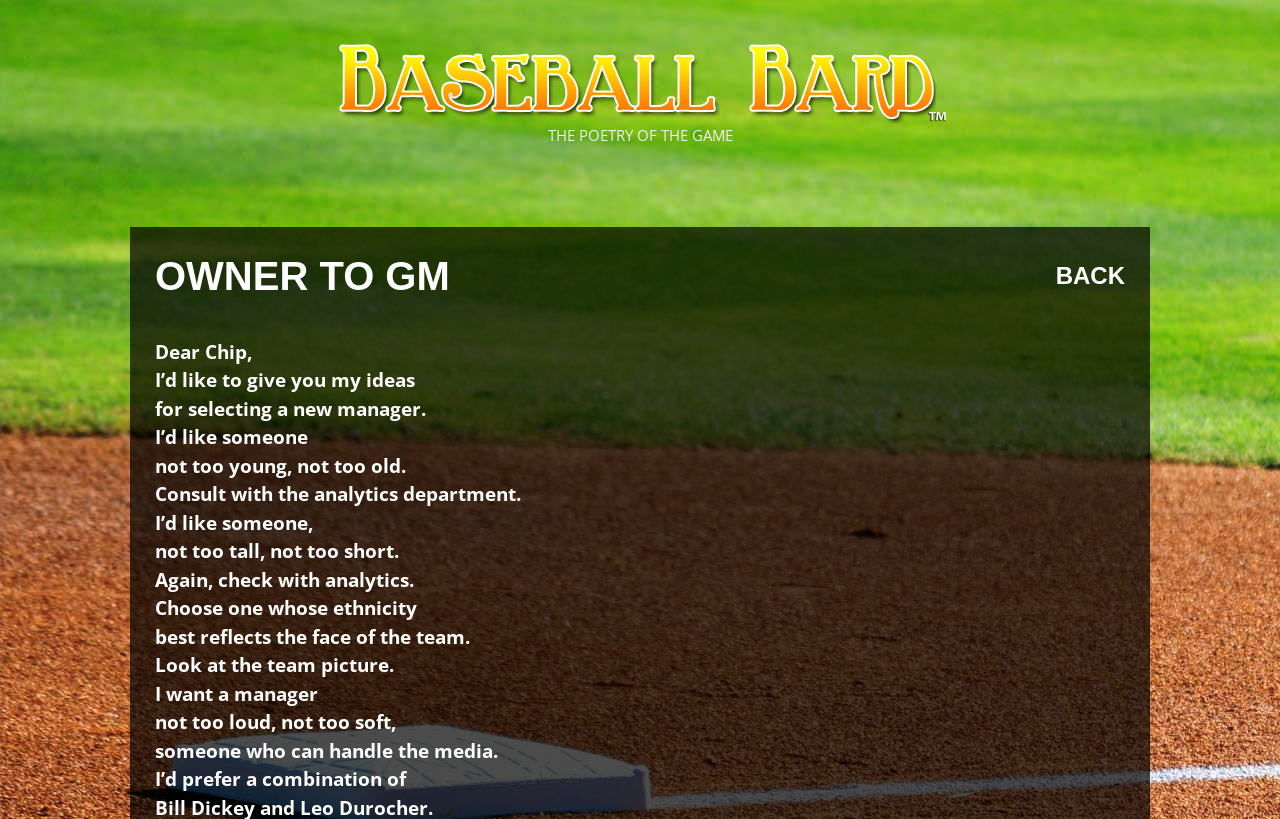Describe the webpage in detail, including text, images, and layout.

This webpage appears to be a poetic and humorous letter from an owner to a general manager, discussing the ideal qualities of a new baseball team manager. At the top of the page, there is a banner with the site's name, "Site", and a link to "BASEBALL BARD" accompanied by an image with the same name. Below the banner, there is a heading "OWNER TO GM BACK" with a link to "BACK" on the right side.

The main content of the page is a series of short paragraphs or lines of text, each describing a desired trait for the new manager. These paragraphs are arranged vertically, with each one positioned below the previous one. The text starts with "Dear Chip," and continues with phrases such as "I'd like to give you my ideas for selecting a new manager," "I'd like someone not too young, not too old," and "Consult with the analytics department." The text also mentions considering the manager's height, ethnicity, and ability to handle the media.

Throughout the page, there are no other images besides the one accompanying the "BASEBALL BARD" link. The overall layout is focused on the text, with a clear and simple structure that guides the reader through the owner's humorous and poetic requirements for the new manager.